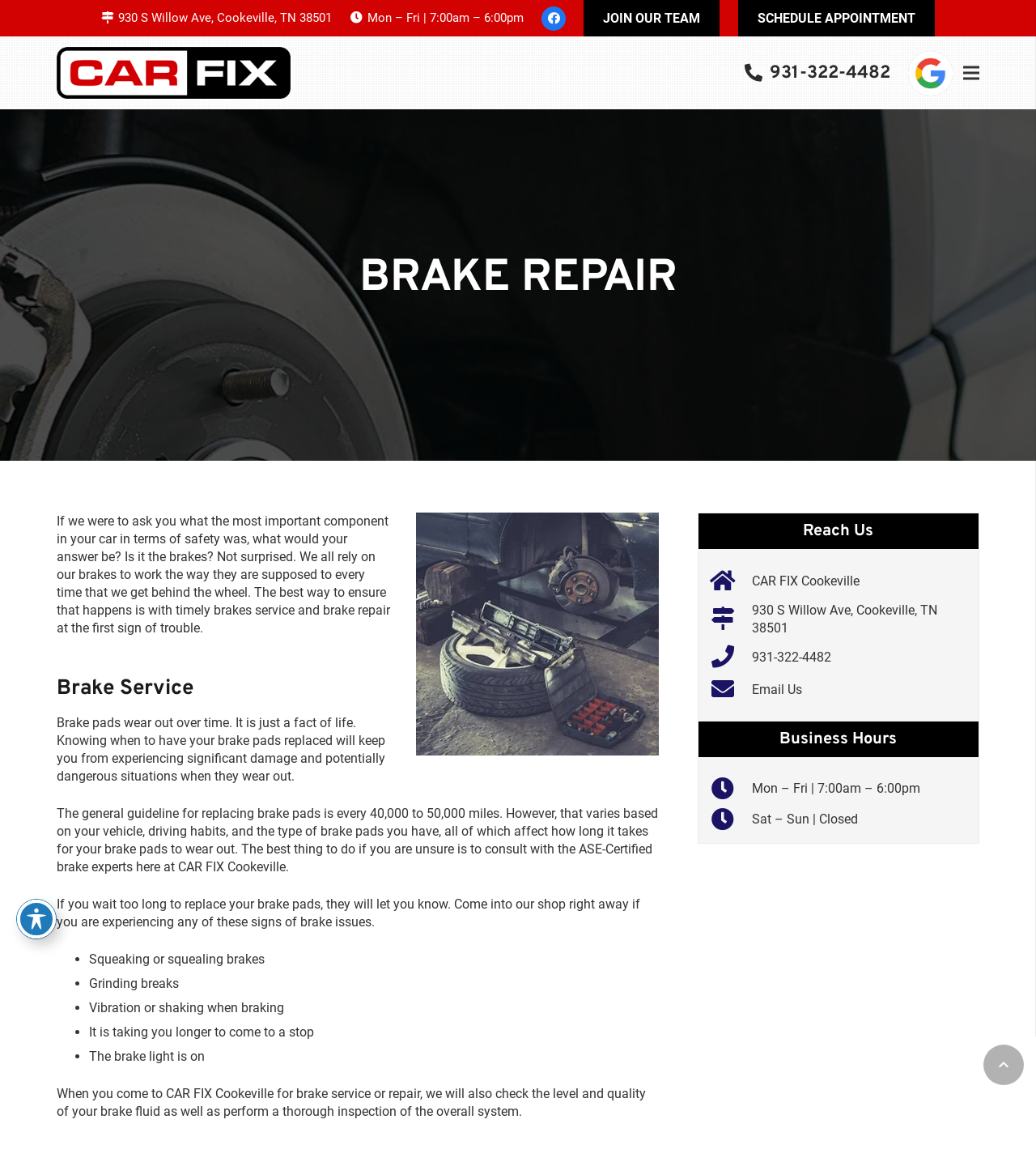Determine the bounding box coordinates of the element that should be clicked to execute the following command: "Click the logo".

[0.055, 0.04, 0.28, 0.085]